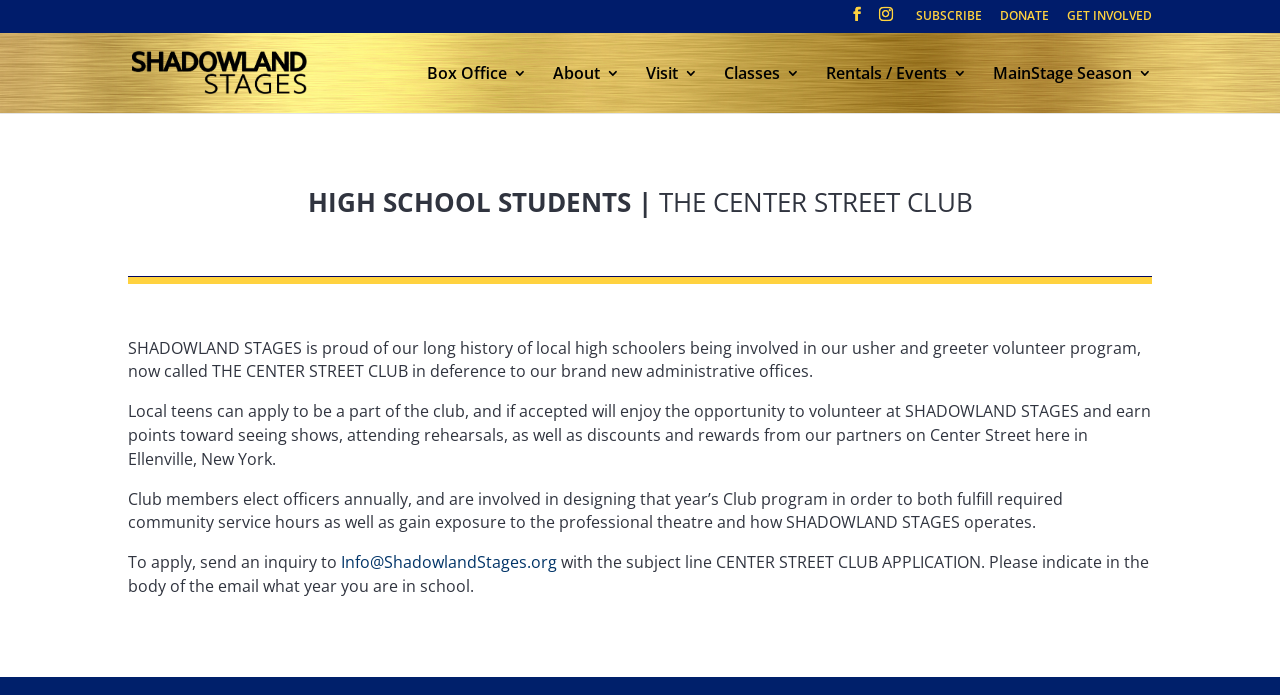Refer to the image and provide a thorough answer to this question:
How do high school students apply to THE CENTER STREET CLUB?

I found this answer by reading the text that instructs applicants to send an inquiry to Info@ShadowlandStages.org with the subject line CENTER STREET CLUB APPLICATION.